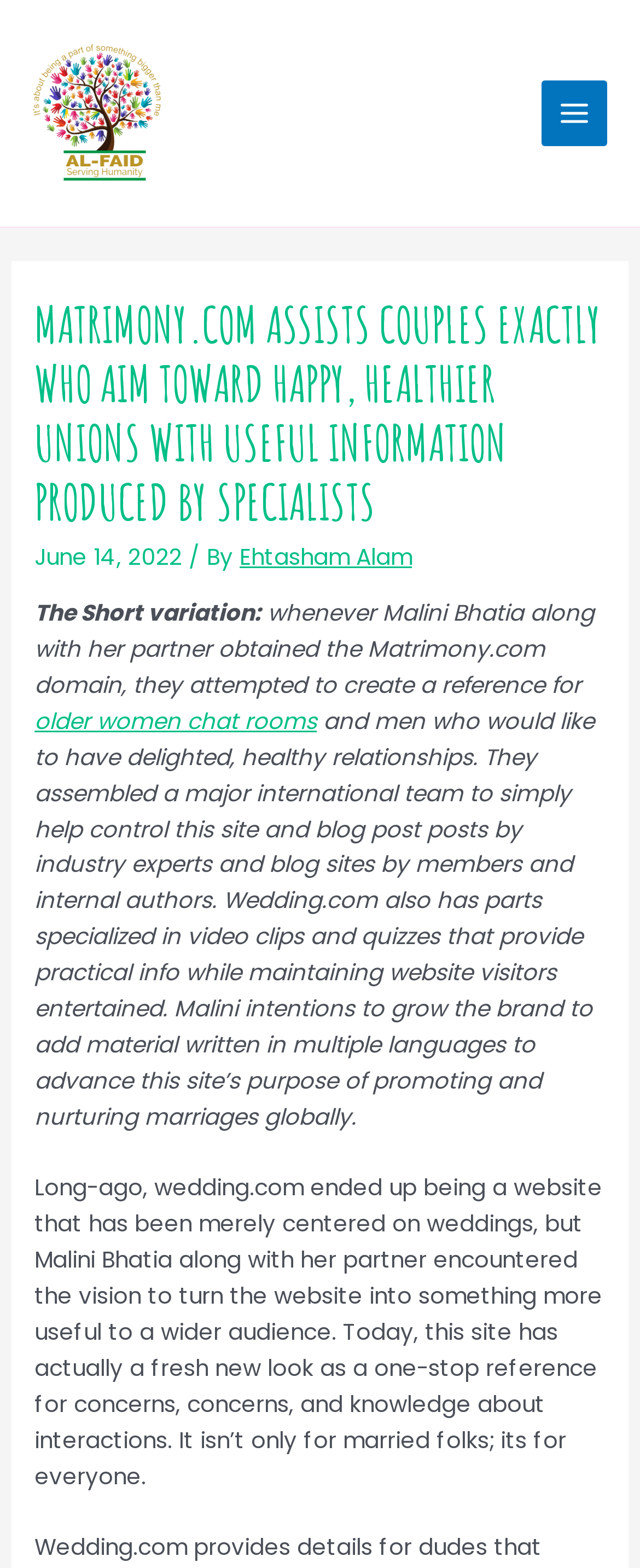Predict the bounding box of the UI element that fits this description: "Ehtasham Alam".

[0.374, 0.345, 0.644, 0.365]